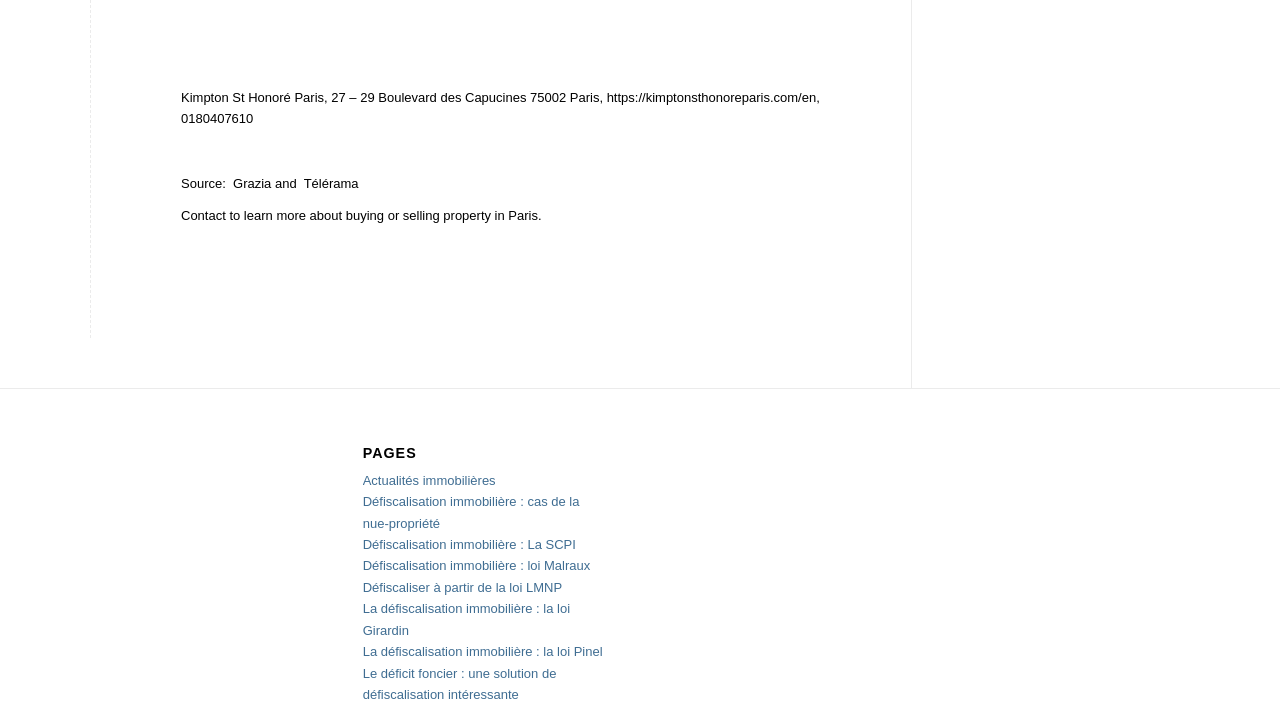Please identify the bounding box coordinates of the element's region that I should click in order to complete the following instruction: "Read about 'Contact to learn more about buying or selling property in Paris'". The bounding box coordinates consist of four float numbers between 0 and 1, i.e., [left, top, right, bottom].

[0.141, 0.294, 0.423, 0.316]